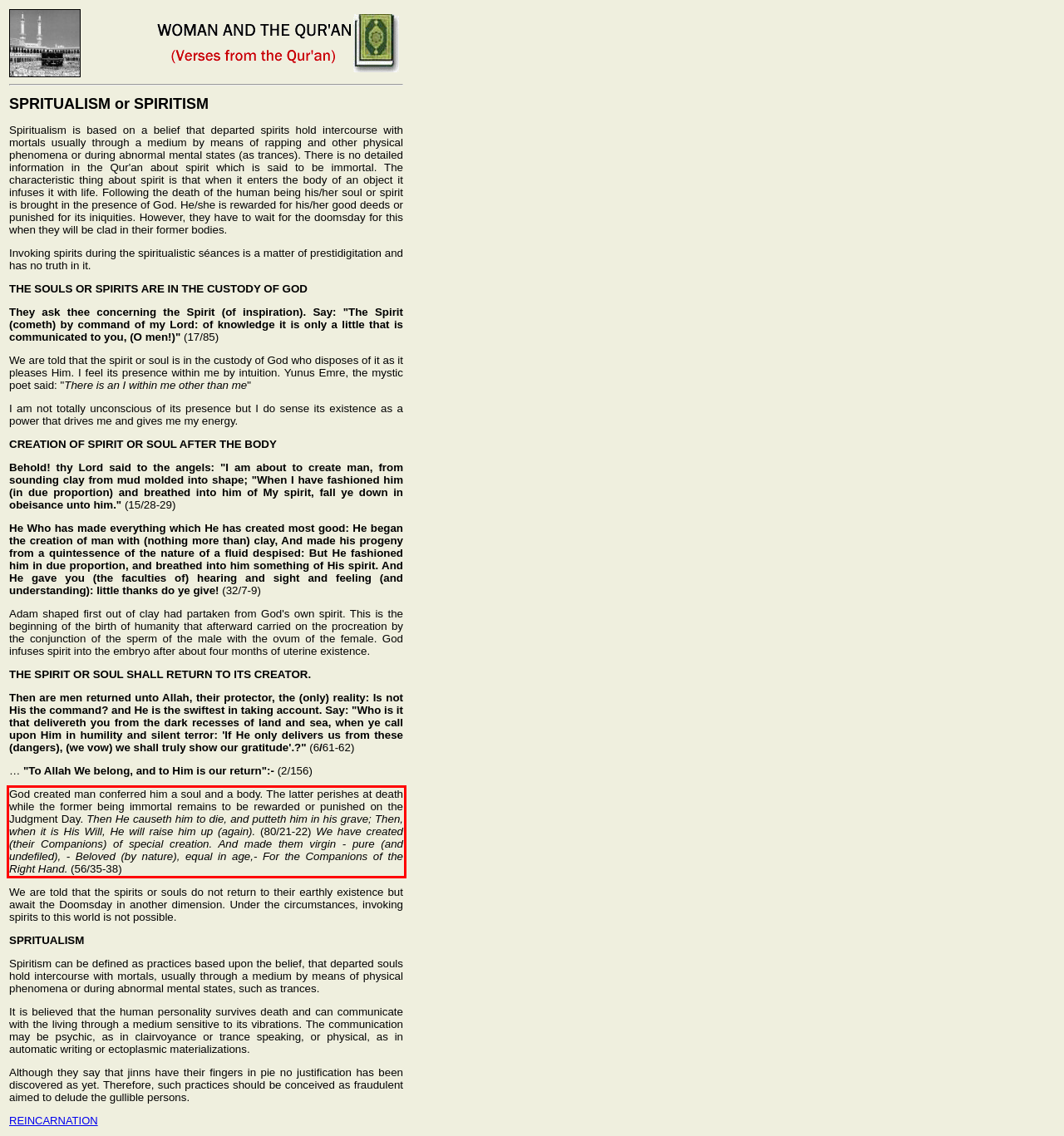Please extract the text content within the red bounding box on the webpage screenshot using OCR.

God created man conferred him a soul and a body. The latter perishes at death while the former being immortal remains to be rewarded or punished on the Judgment Day. Then He causeth him to die, and putteth him in his grave; Then, when it is His Will, He will raise him up (again). (80/21-22) We have created (their Companions) of special creation. And made them virgin - pure (and undefiled), - Beloved (by nature), equal in age,- For the Companions of the Right Hand. (56/35-38)